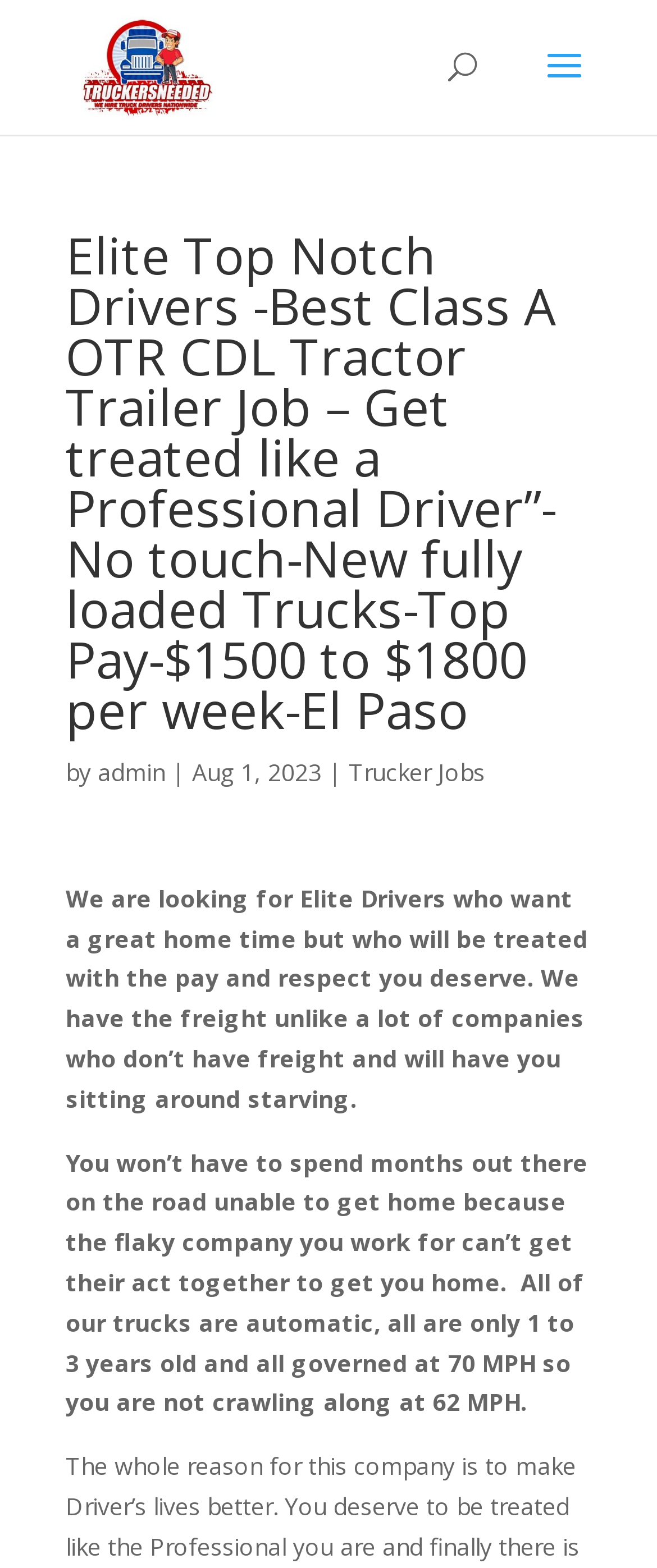What is the purpose of the company?
Analyze the image and provide a thorough answer to the question.

The webpage states that 'We are looking for Elite Drivers who want a great home time but who will be treated with the pay and respect you deserve', which suggests that the purpose of the company is to provide great home time and pay to drivers.